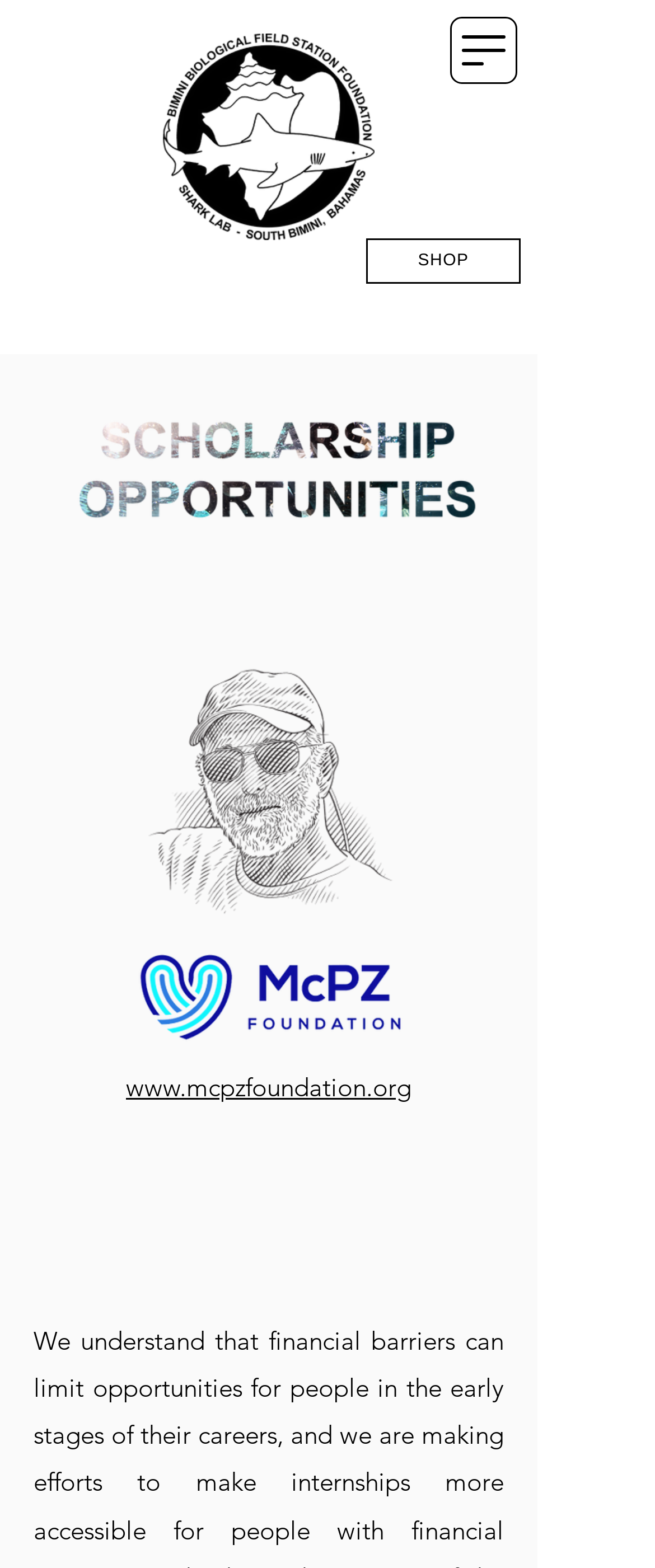Identify the bounding box for the described UI element. Provide the coordinates in (top-left x, top-left y, bottom-right x, bottom-right y) format with values ranging from 0 to 1: aria-label="Open navigation menu"

[0.687, 0.011, 0.79, 0.054]